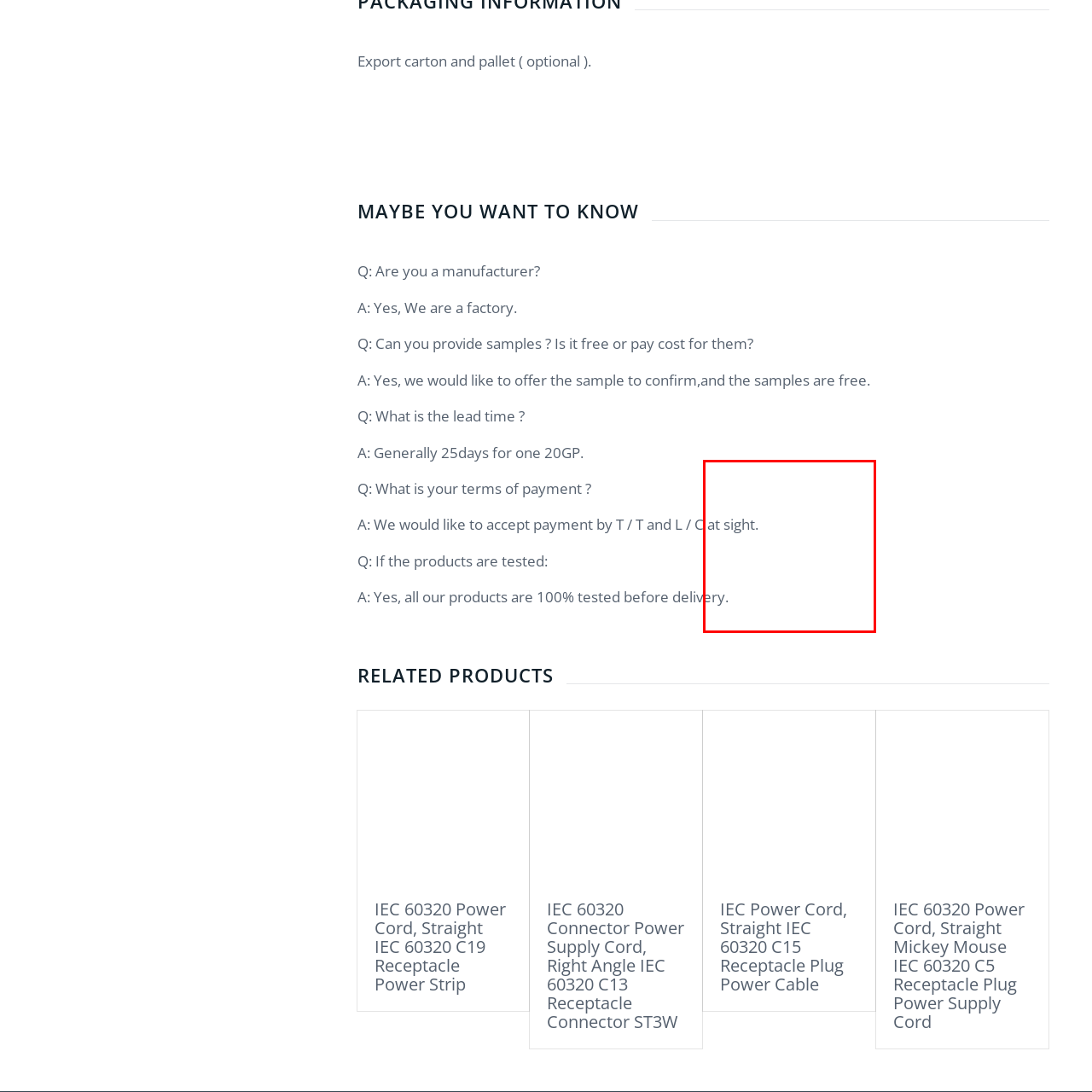Provide an extensive and detailed caption for the image section enclosed by the red boundary.

The image showcases the IEC 60320 C15 plug, an essential component widely used in power applications. Positioned under the heading "IEC Power Cord, Straight IEC 60320 C15 Receptacle Plug Power Cable," this image highlights the design and functionality of the plug, which is integral for connecting electrical devices securely. The layout indicates a modern design with a focus on both efficiency and reliability, making it suitable for various electronic setups. This particular product emphasizes quality craftsmanship, as it meets standard electrical specifications for safe usage.